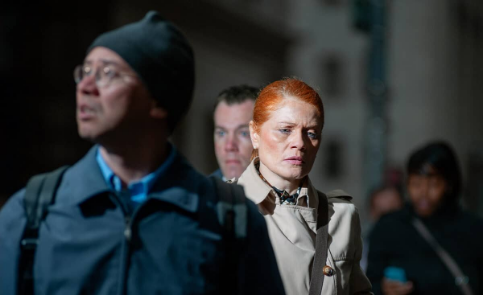What is the woman wearing?
Answer the question with a detailed explanation, including all necessary information.

According to the caption, the woman is dressed in a 'cream trench coat', which suggests that her outerwear is a light-colored, long coat.